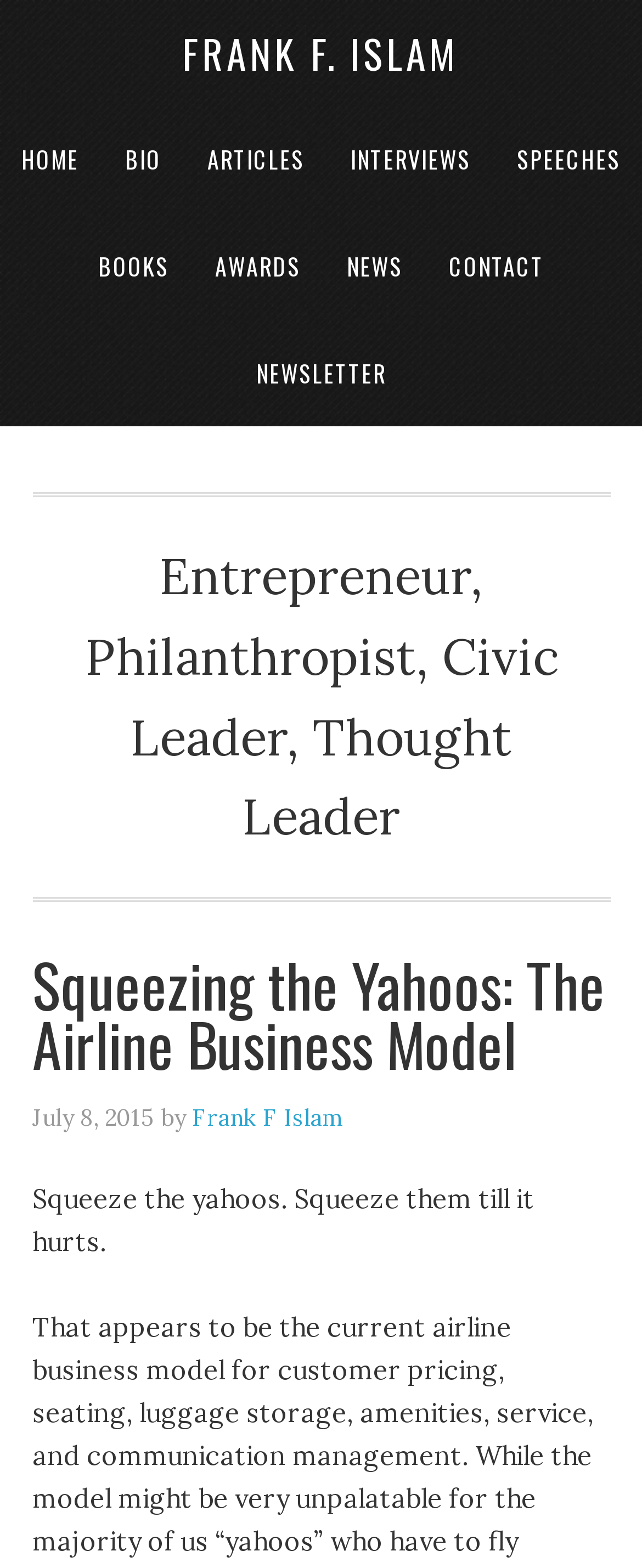Locate the bounding box coordinates of the clickable area to execute the instruction: "go to home page". Provide the coordinates as four float numbers between 0 and 1, represented as [left, top, right, bottom].

[0.003, 0.067, 0.154, 0.135]